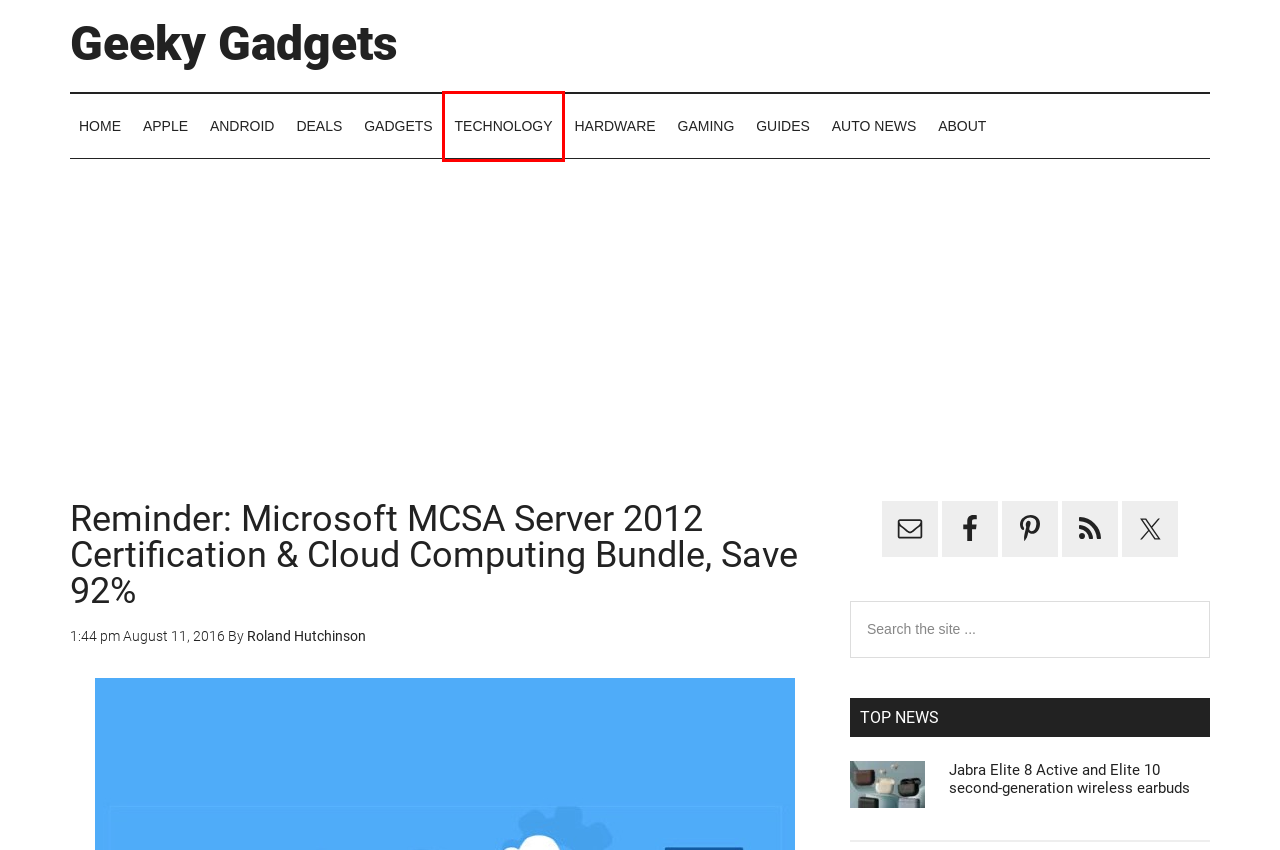Given a screenshot of a webpage with a red bounding box highlighting a UI element, determine which webpage description best matches the new webpage that appears after clicking the highlighted element. Here are the candidates:
A. Auto News - Geeky Gadgets
B. Jabra Elite 8 Active and Elite 10 second-generation wireless earbuds - Geeky Gadgets
C. Hardware - Geeky Gadgets
D. Android News - Geeky Gadgets
E. Geeky Gadgets - The Latest Technology News
F. Roland Hutchinson Author at Geeky Gadgets
G. Technology News - Geeky Gadgets
H. Gaming News - Geeky Gadgets

G